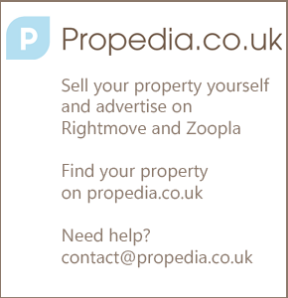Is the overall aesthetic of the design clean and approachable?
Provide a thorough and detailed answer to the question.

The caption describes the overall aesthetic of the design as clean and approachable, suggesting that it is intended to be visually appealing and easy to navigate for users.